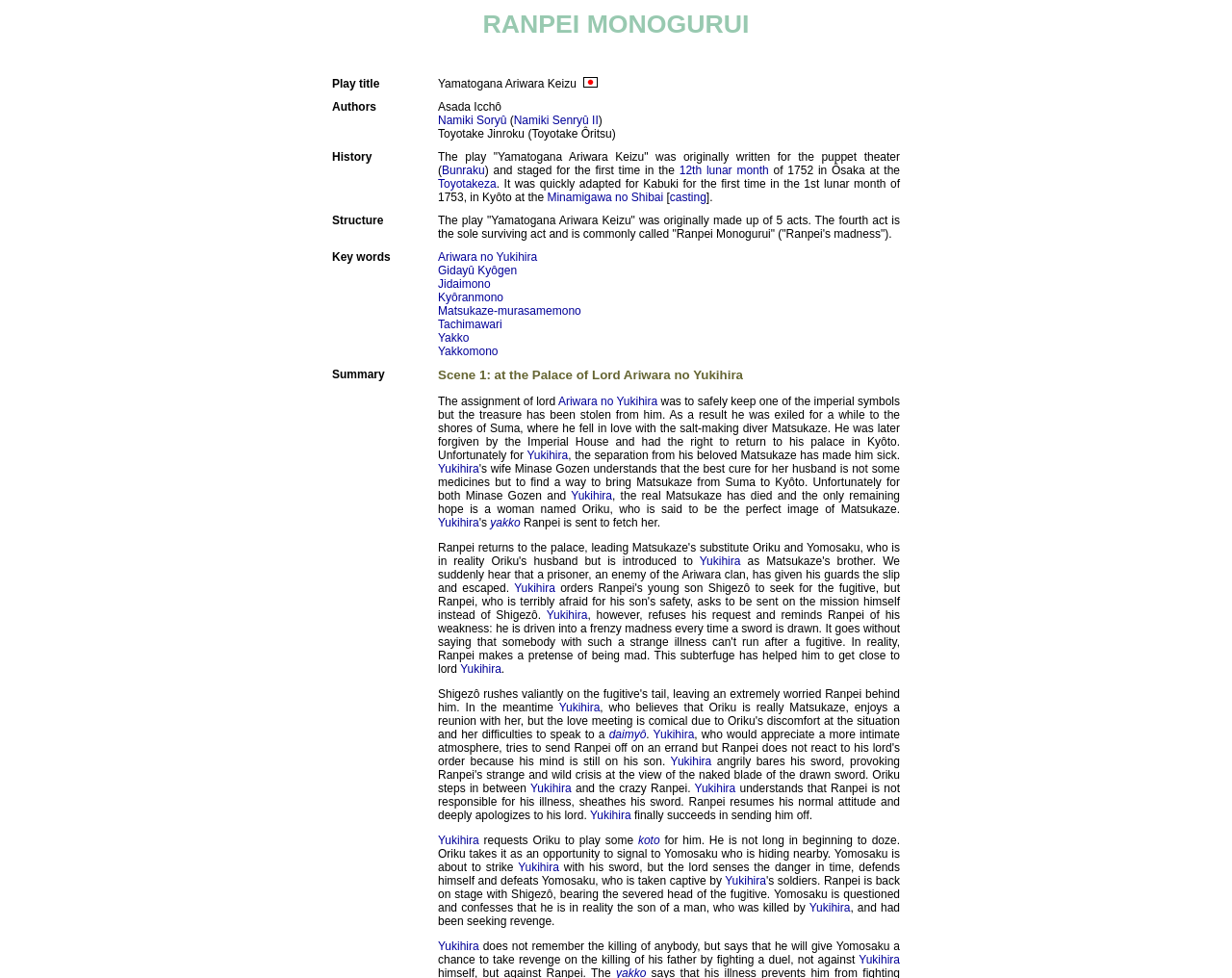Locate the bounding box of the UI element described by: "Ariwara no Yukihira" in the given webpage screenshot.

[0.355, 0.256, 0.436, 0.27]